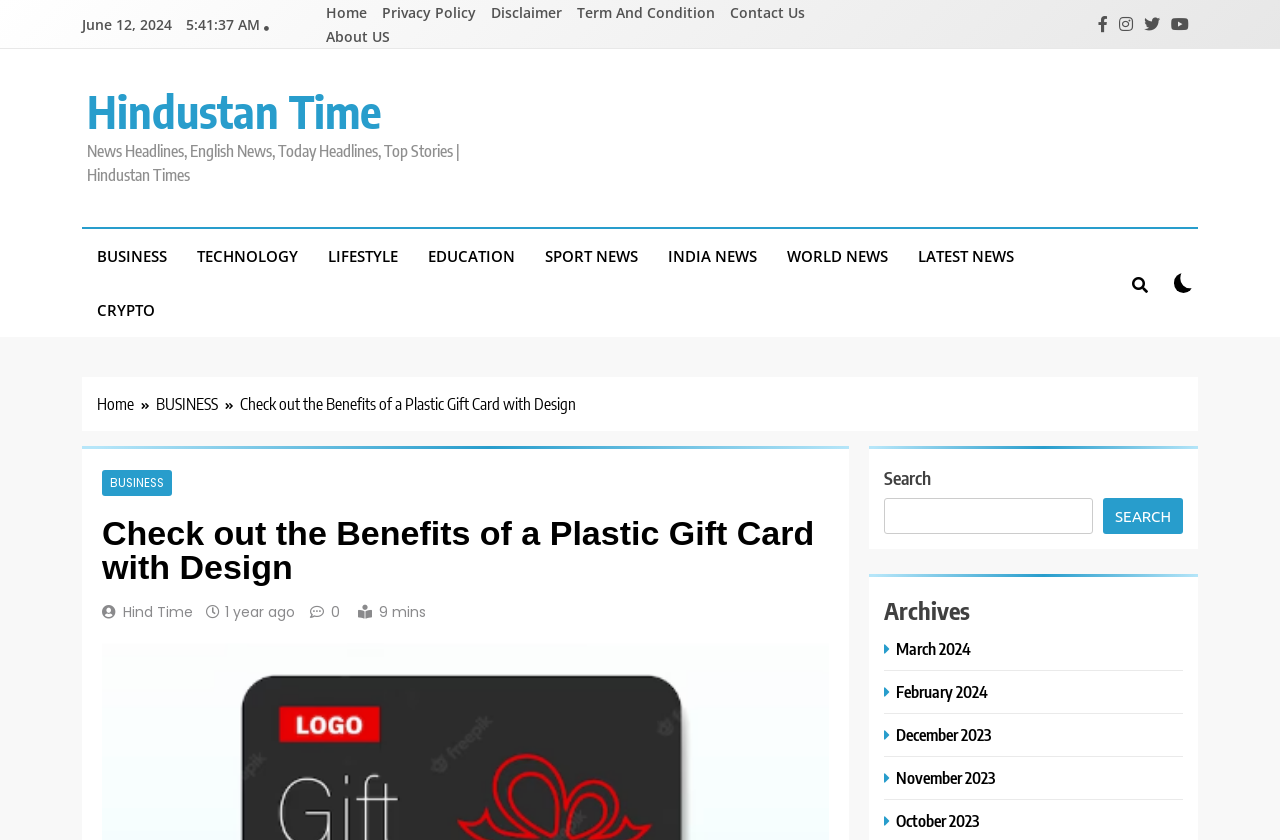Provide a one-word or short-phrase response to the question:
What is the date of the article?

June 12, 2024